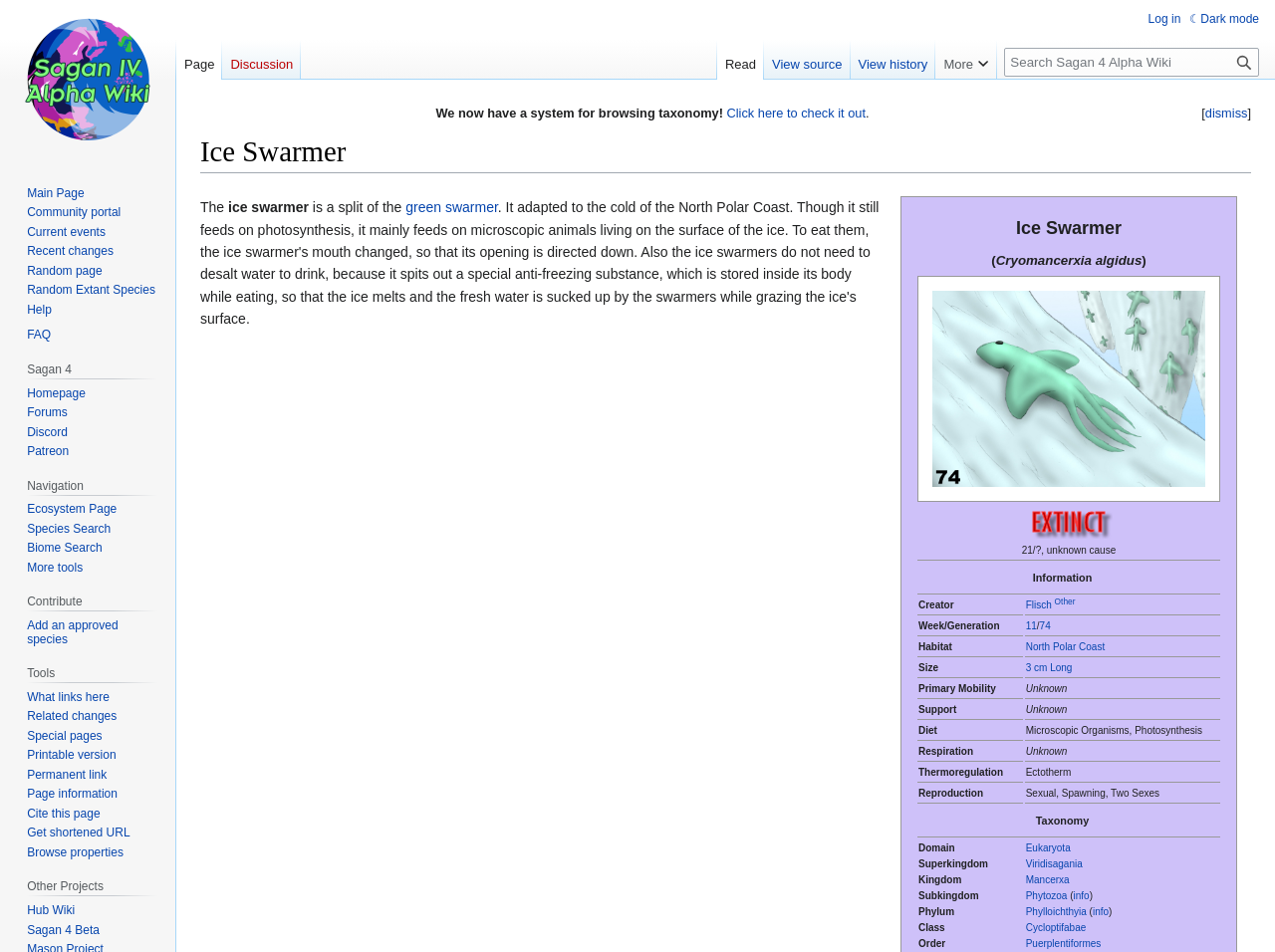What is the name of the species?
Please answer the question as detailed as possible based on the image.

The name of the species can be found in the heading 'Ice Swarmer' at the top of the webpage, which is a prominent element on the page.